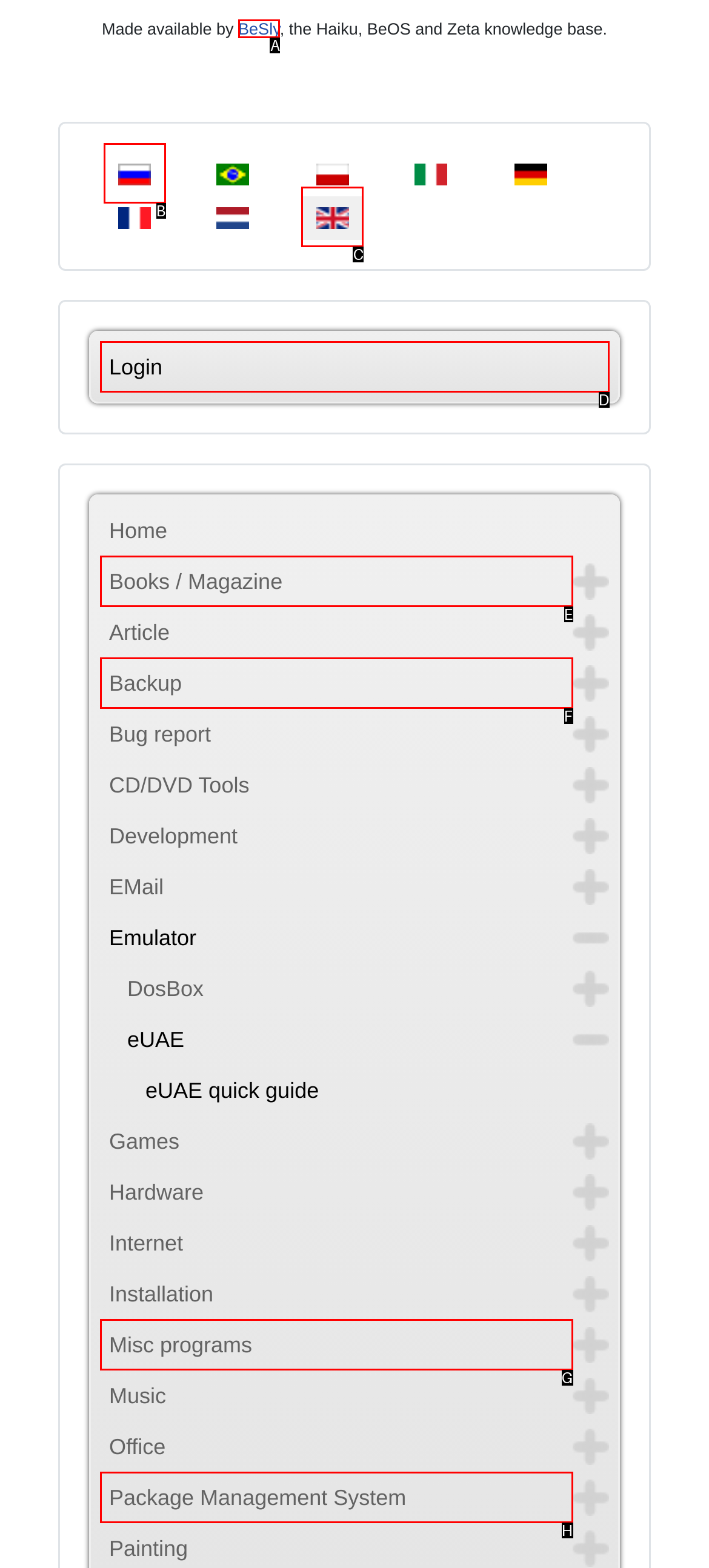Identify the HTML element that corresponds to the following description: Package Management System. Provide the letter of the correct option from the presented choices.

H